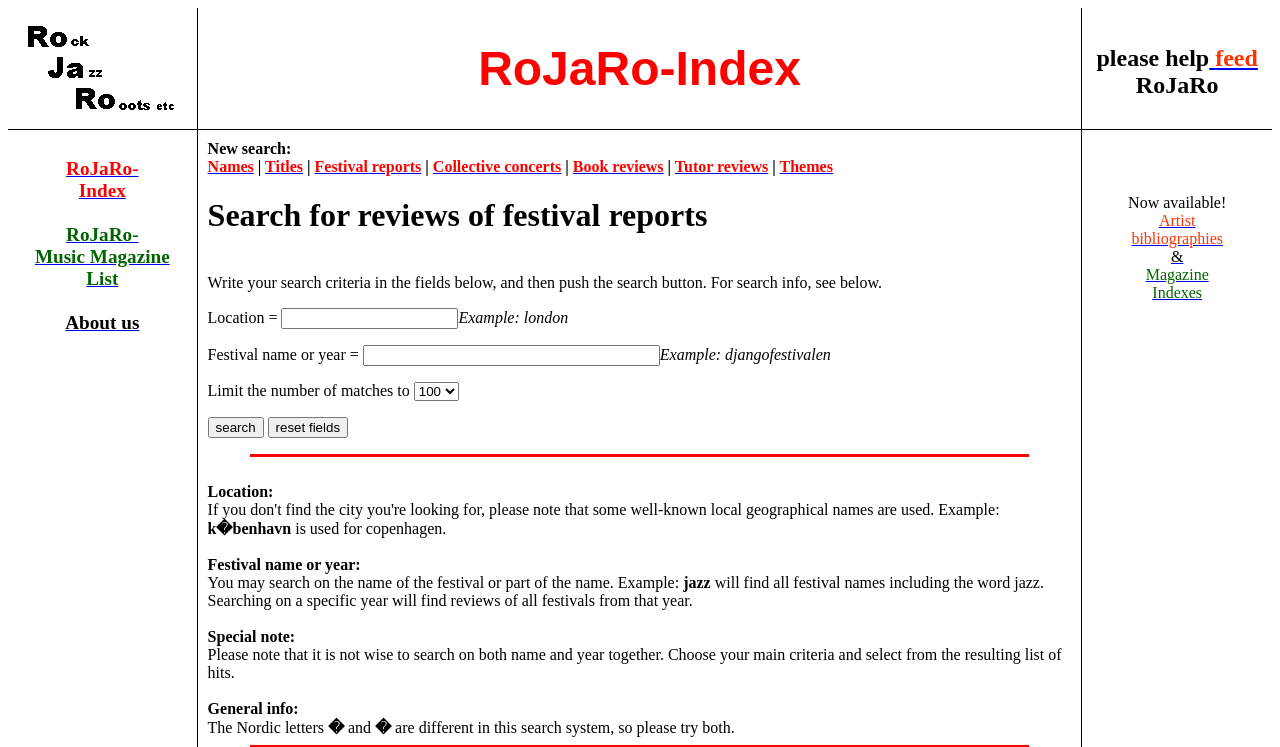What is the purpose of the 'Limit the number of matches to' field?
Please analyze the image and answer the question with as much detail as possible.

The 'Limit the number of matches to' field is a combobox that allows users to select a specific number of search results to display. This field is likely intended to help users narrow down their search results and avoid overwhelming lists of matches.